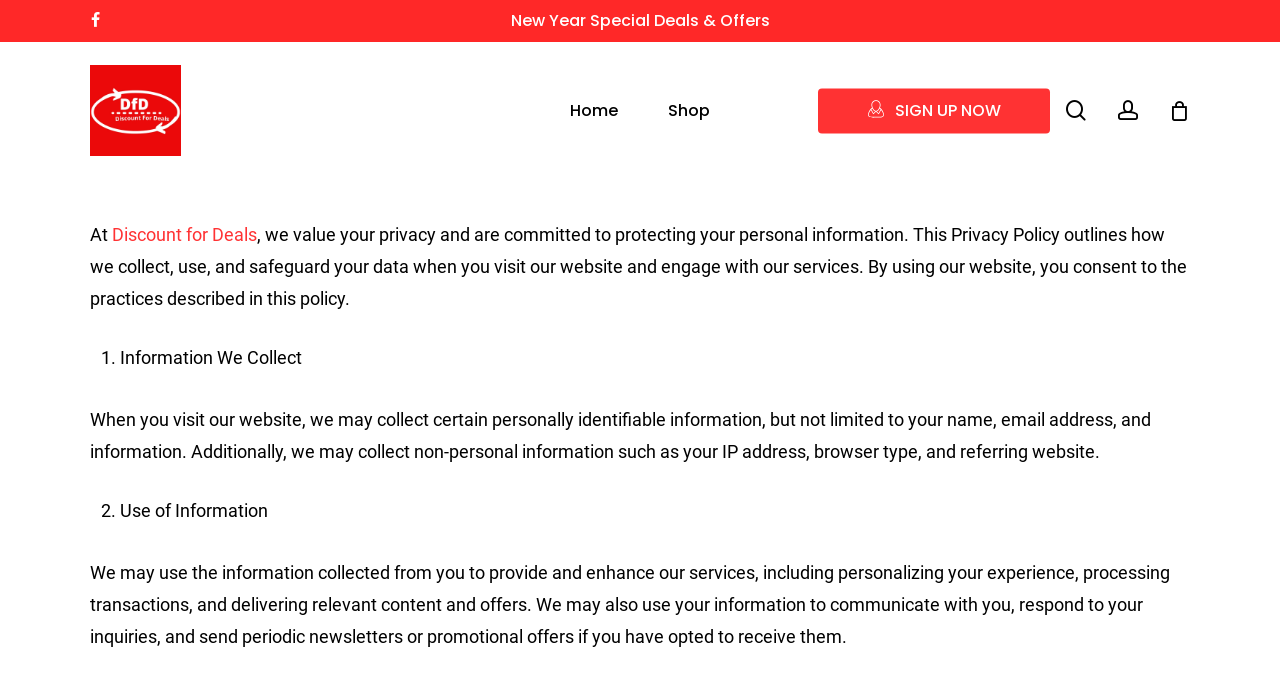Can you find the bounding box coordinates for the element to click on to achieve the instruction: "View Cart"?

[0.912, 0.146, 0.93, 0.178]